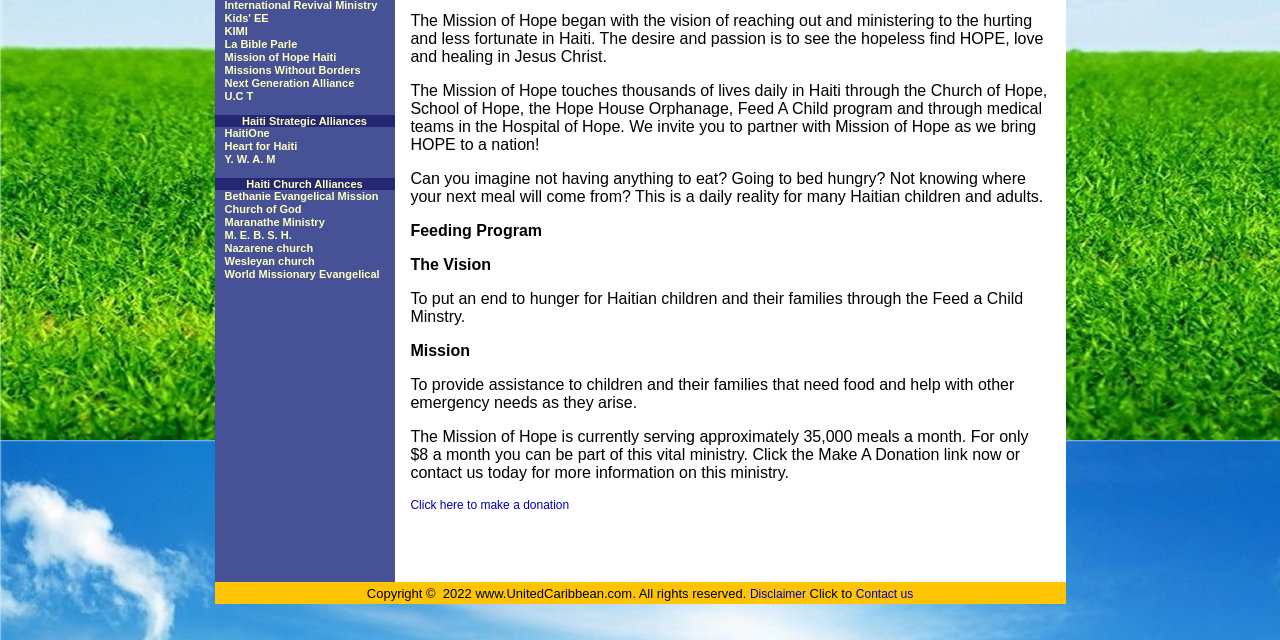Locate the bounding box coordinates for the element described below: "Maranathe Ministry". The coordinates must be four float values between 0 and 1, formatted as [left, top, right, bottom].

[0.168, 0.338, 0.308, 0.356]